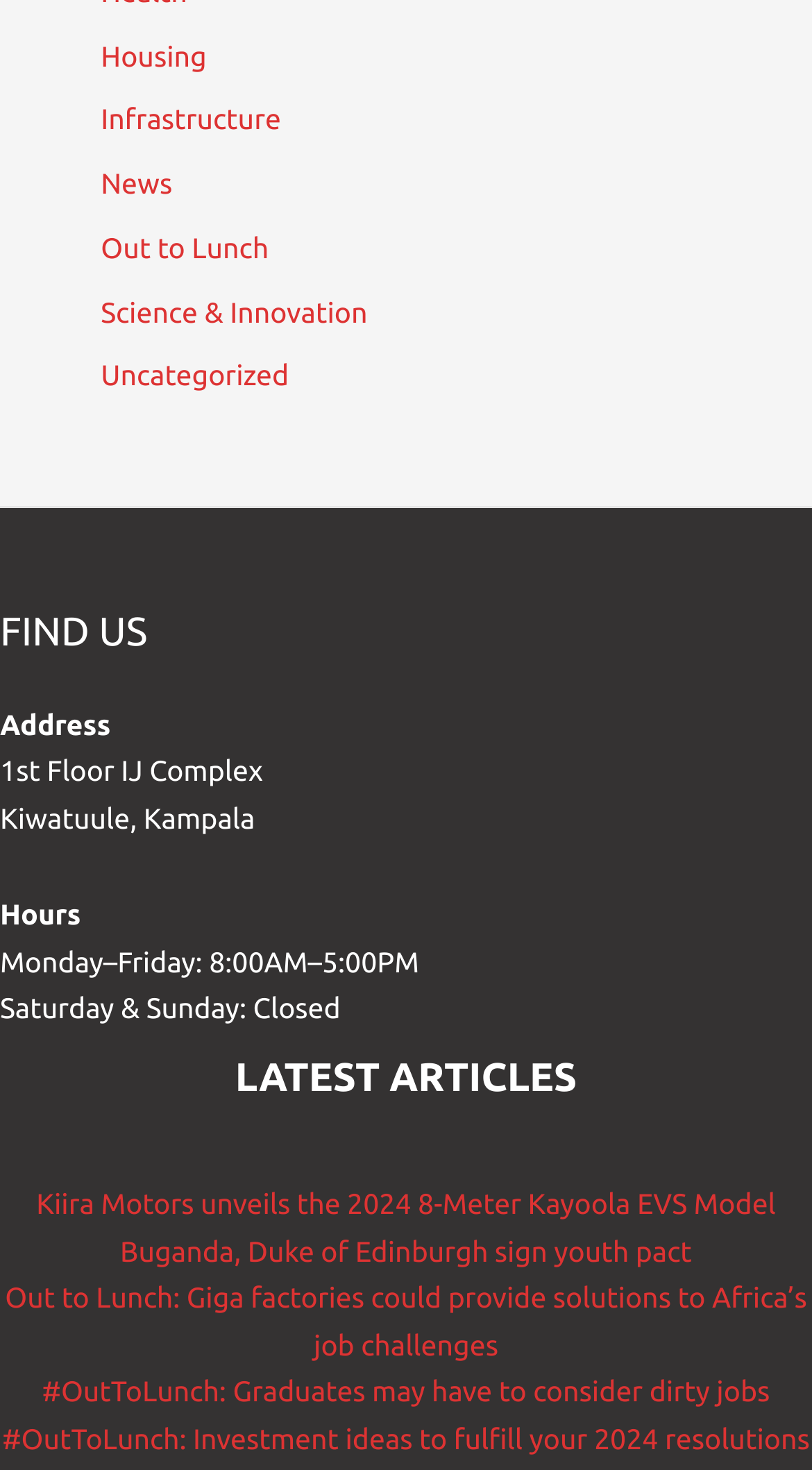What are the hours of operation on weekdays?
Answer the question with a detailed explanation, including all necessary information.

I found the hours of operation by looking at the 'Hours' section, which contains the information about the operating hours. The hours for Monday to Friday are listed as '8:00AM–5:00PM'.